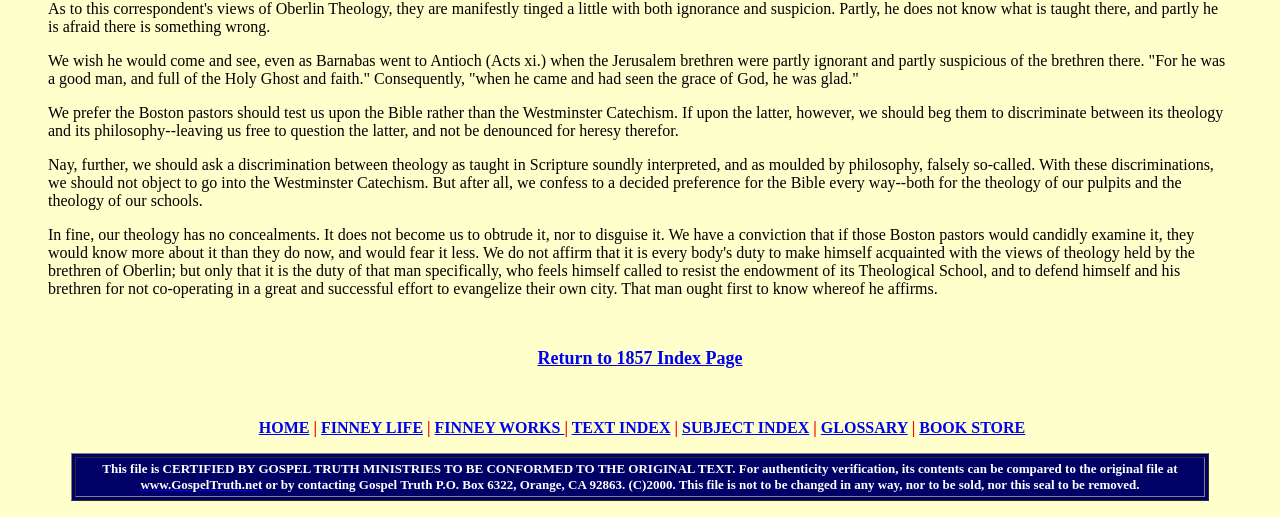Could you highlight the region that needs to be clicked to execute the instruction: "Call the phone number"?

None